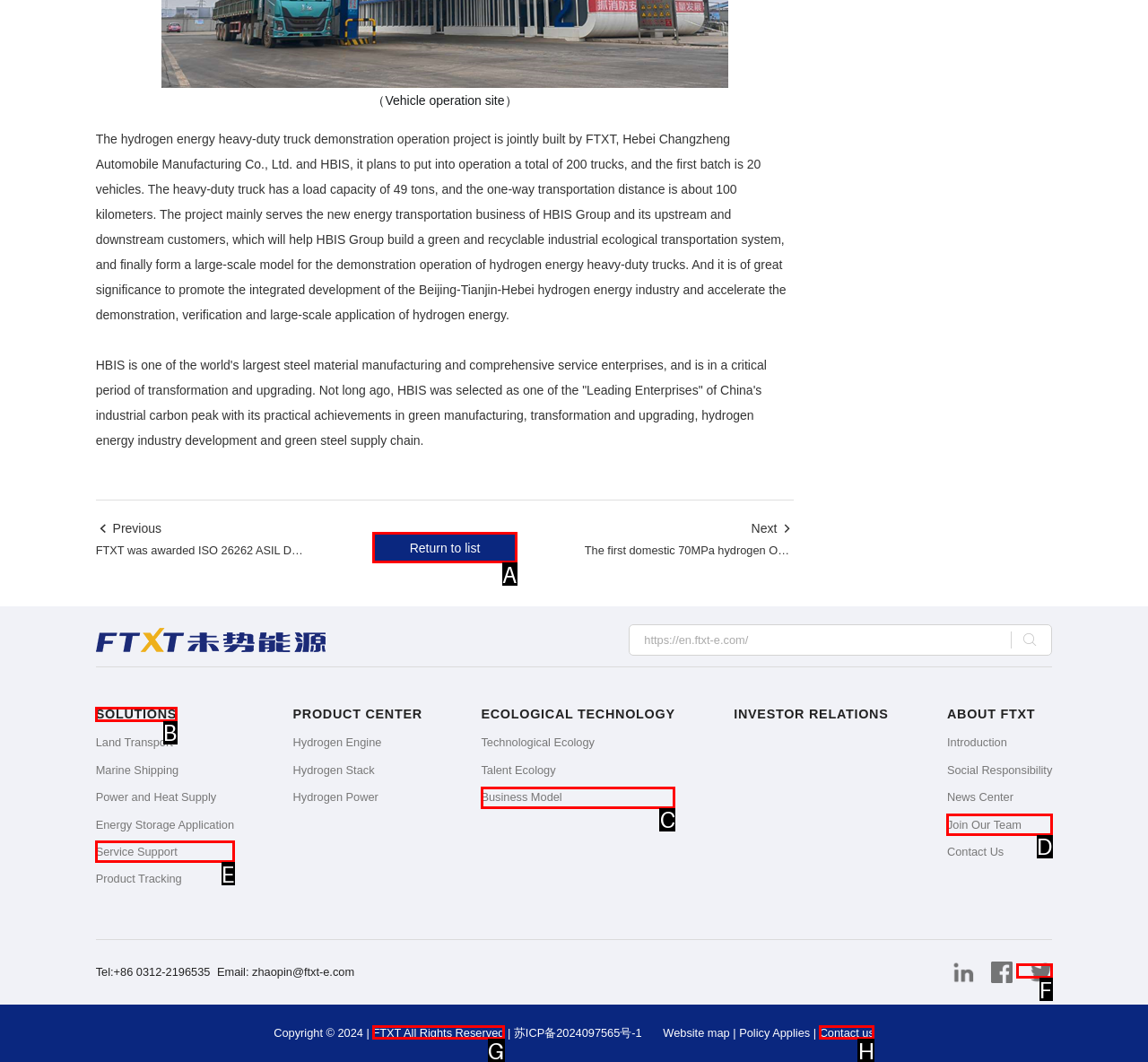Determine the option that aligns with this description: Return to list
Reply with the option's letter directly.

A